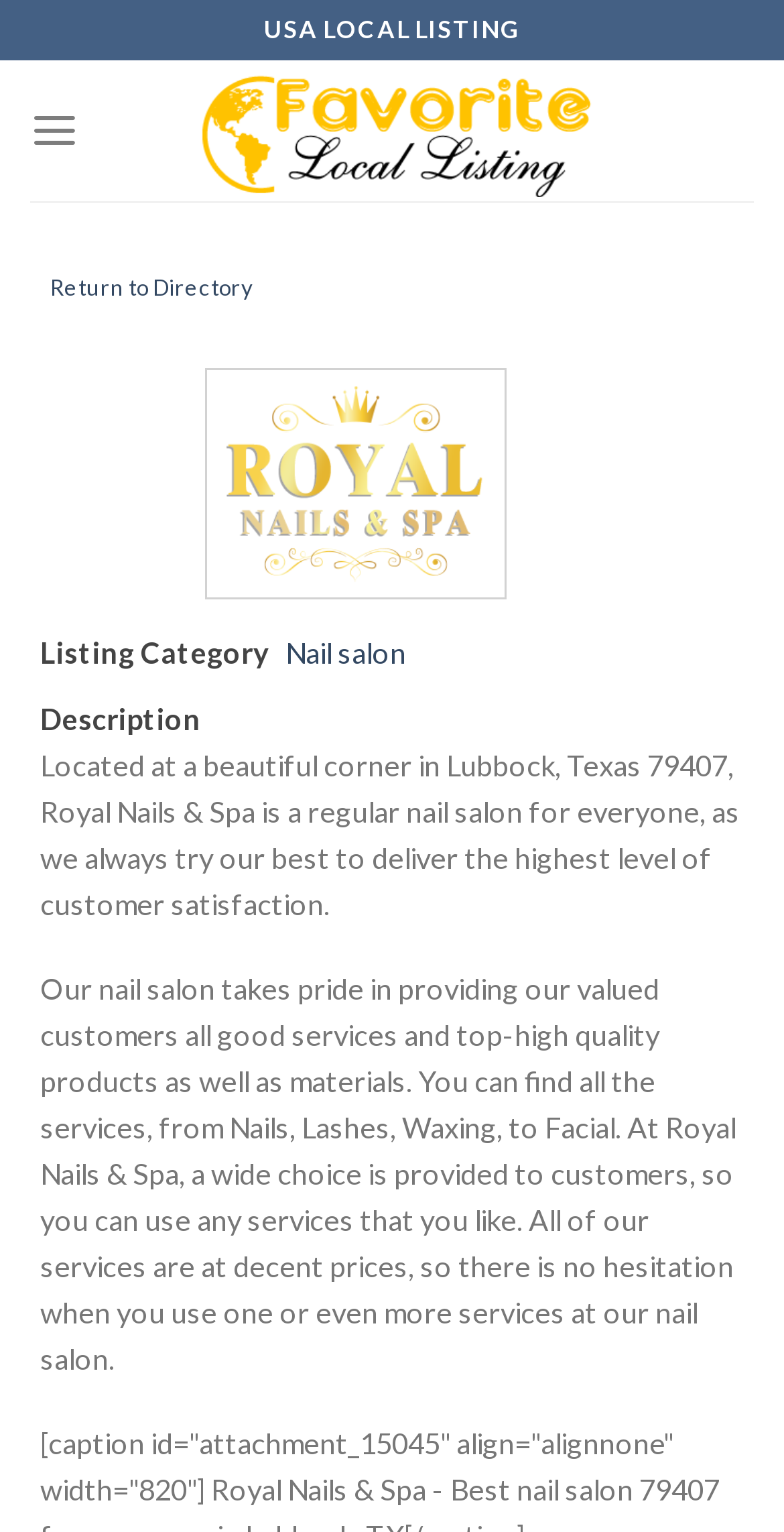Answer the question with a brief word or phrase:
Where is the nail salon located?

Lubbock, Texas 79407